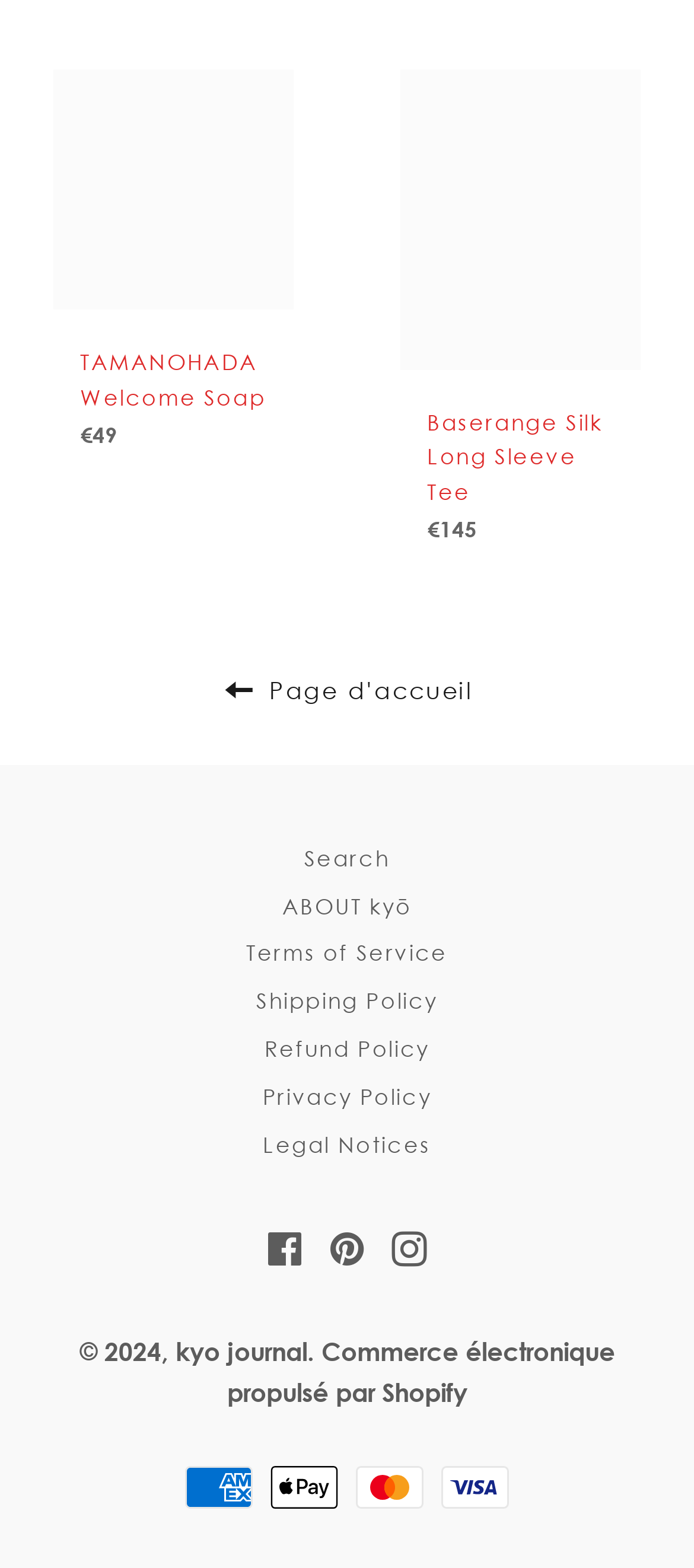What is the name of the first product?
Based on the image, respond with a single word or phrase.

TAMANOHADA Welcome Soap